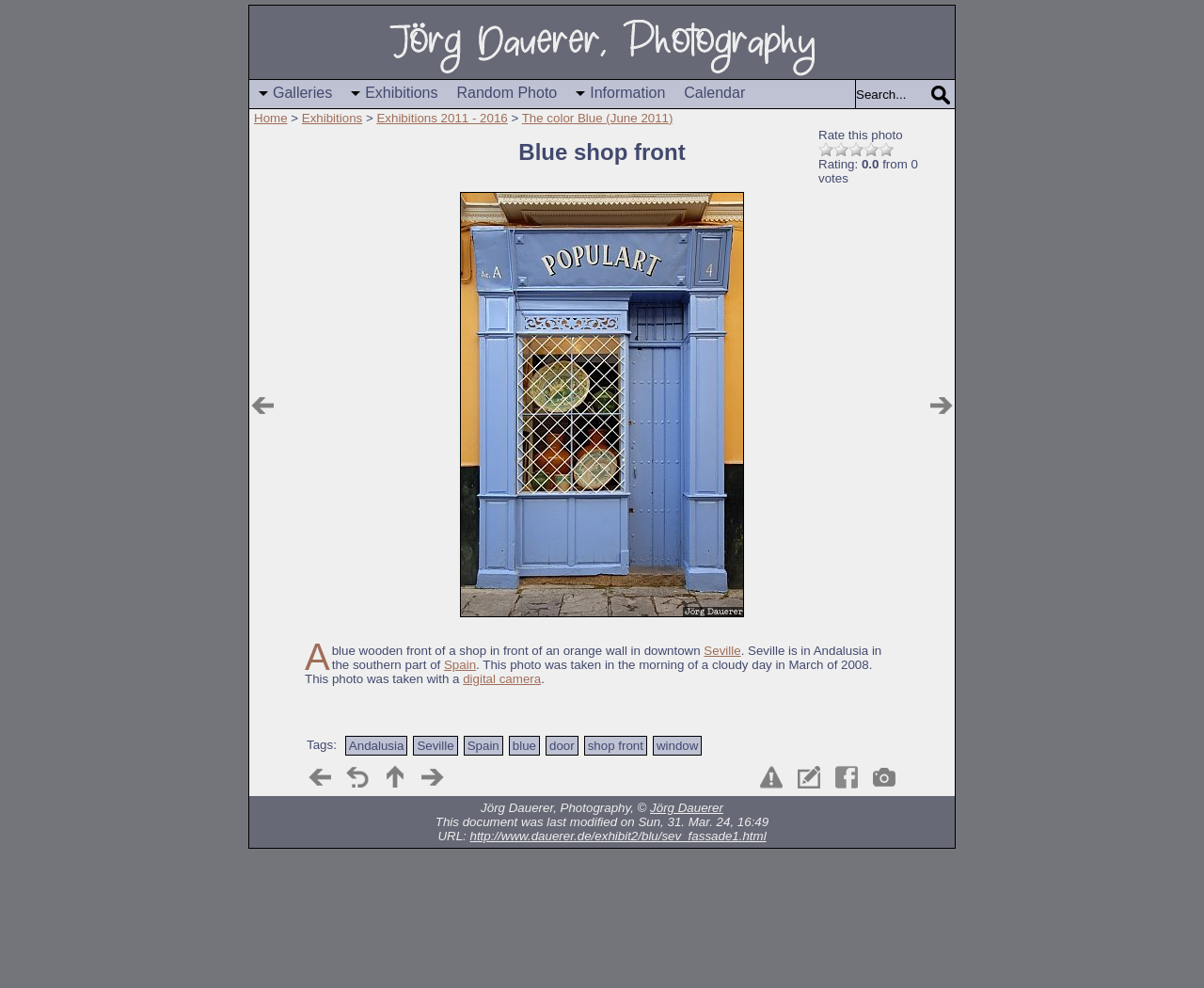Provide a thorough description of the webpage's content and layout.

This webpage is a photography website showcasing a blue shop front in Seville, Spain. At the top left, there is a logo image and a search bar with a placeholder text "Search...". To the right of the search bar, there is a button with no text. Below the search bar, there are several navigation links, including "Galleries", "Exhibitions", "Random Photo", "Information", and "Calendar".

The main content of the webpage is a large image of a blue wooden shop front in front of an orange wall in downtown Seville. The image is centered on the page and takes up most of the screen. Below the image, there is a heading "Blue shop front" and a description of the photo, which includes information about the location, time of day, and camera used.

To the right of the image, there are several links to rate the photo, with options from 1 to 5. Below the rating links, there is a section displaying the current rating and the number of votes.

At the bottom of the page, there are several links to navigate to other photos, including "previous photo: Flower Pots", "next photo: Blue facade in Pushkar", and "up: The color Blue (June 2011)". There are also links to share the photo on Facebook, send it as an electronic postcard, and report an error on the page.

The webpage also includes a section with tags related to the photo, including "Andalusia", "Seville", "Spain", "blue", "door", "shop front", and "window". Finally, there is a footer section with copyright information and a link to the photographer's website.